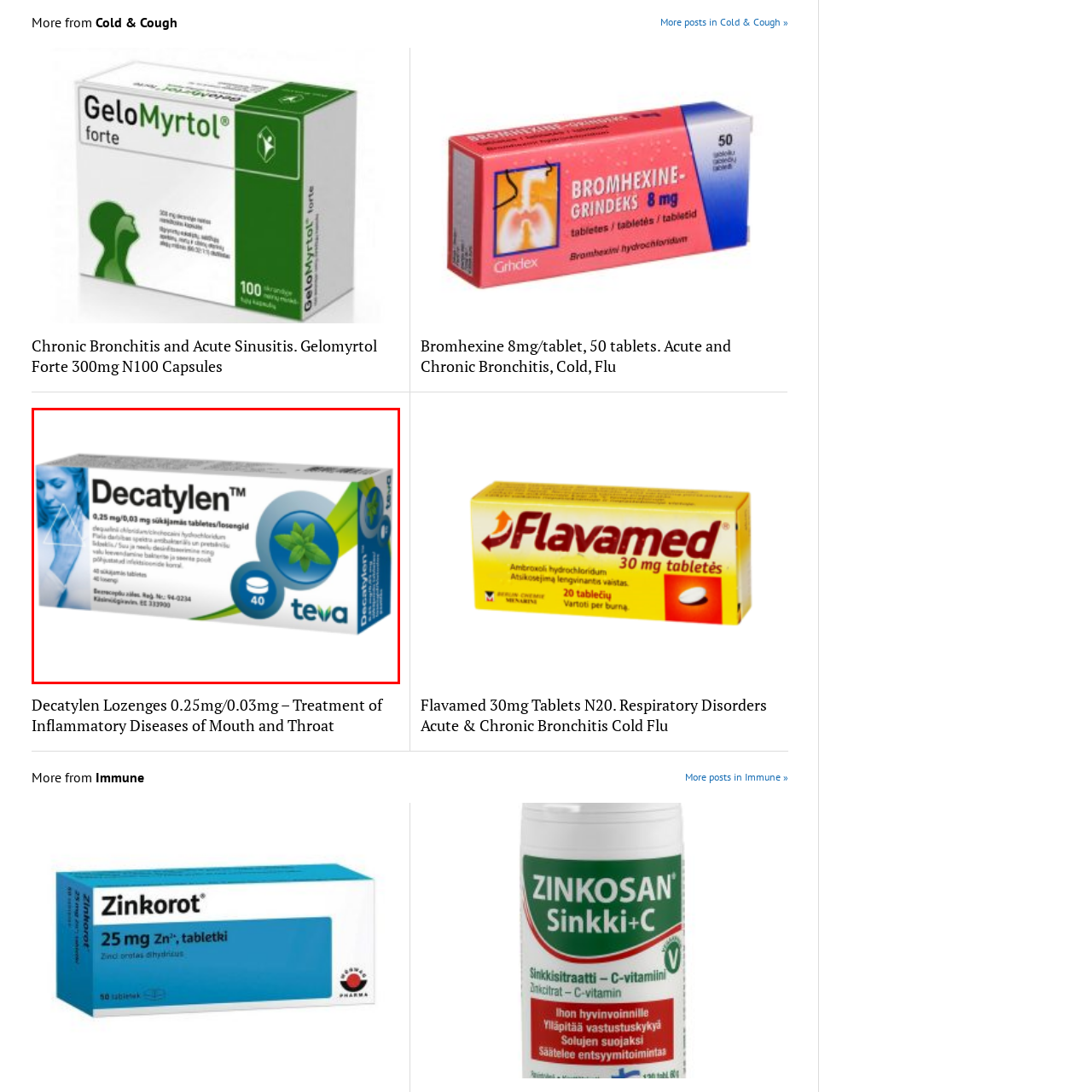Generate a detailed description of the image highlighted within the red border.

The image features a box of Decatylen™, a medicinal product designed for the treatment of inflammatory diseases of the mouth and throat. The packaging highlights the active ingredients, with each tablet containing 0.25 mg of dequalinium chloride and 0.03 mg of dichlorobenzyl alcohol. The box prominently displays the brand name "Decatylen" along with the manufacturer's name, Teva, and indicates that it contains 40 lozenges. 

In the background, there's an image of a person lightly holding their throat, suggesting the use of this product for soothing throat discomfort. The overall design reflects a clinical and professional appearance, aimed at reassuring consumers of its effectiveness for respiratory ailments.